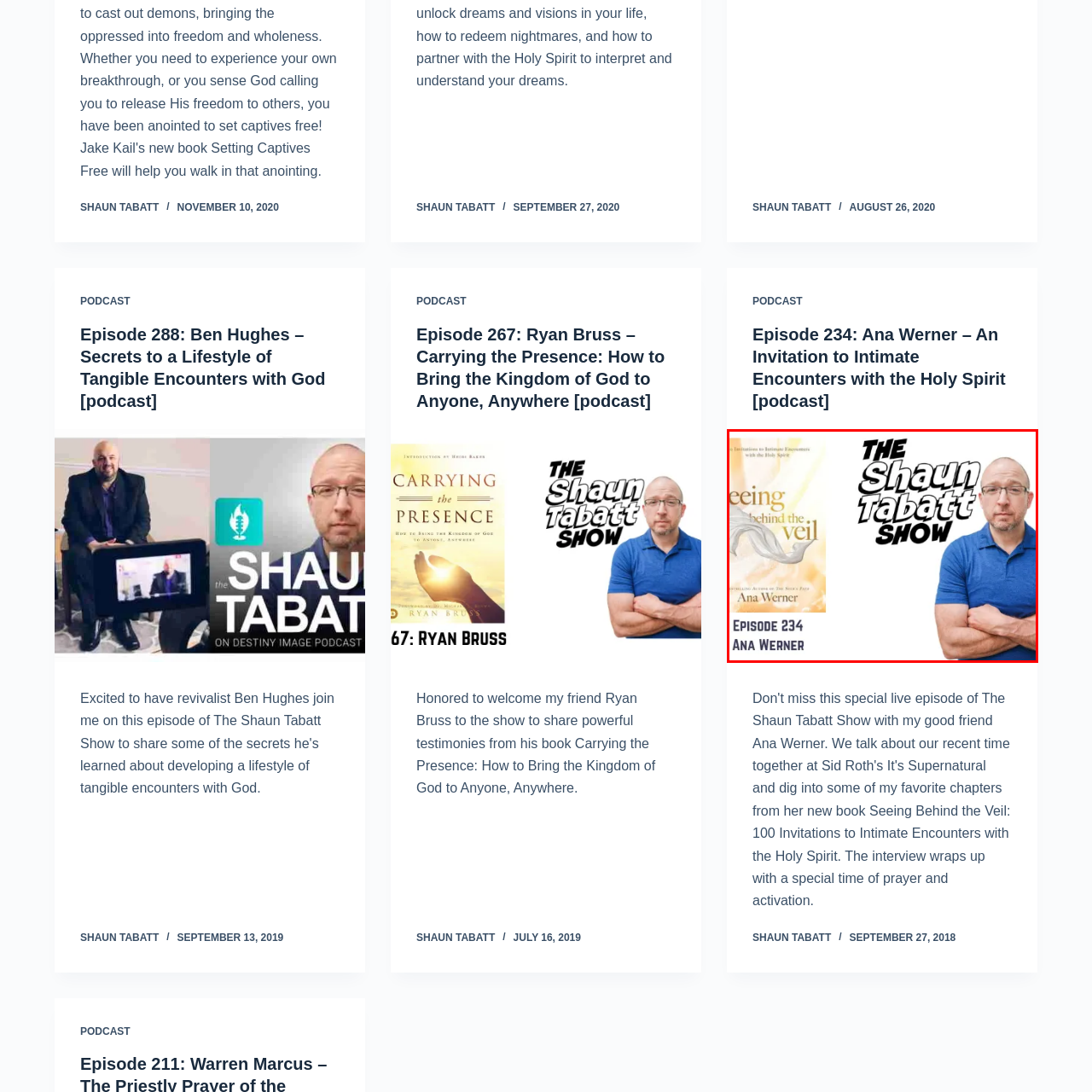What is the episode number of the podcast?
Inspect the image within the red bounding box and answer concisely using one word or a short phrase.

234